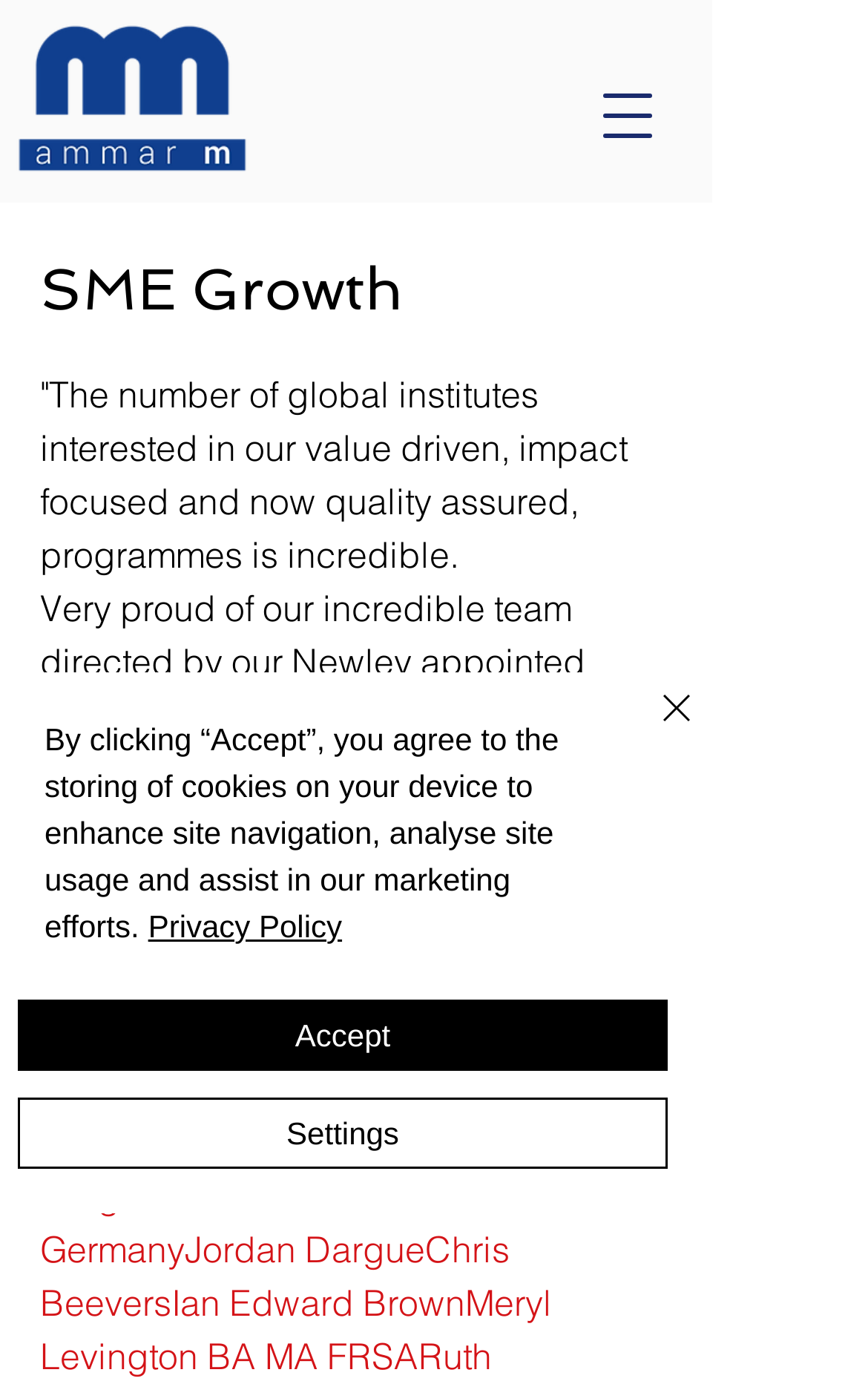Given the element description: "Customer Login", predict the bounding box coordinates of this UI element. The coordinates must be four float numbers between 0 and 1, given as [left, top, right, bottom].

None